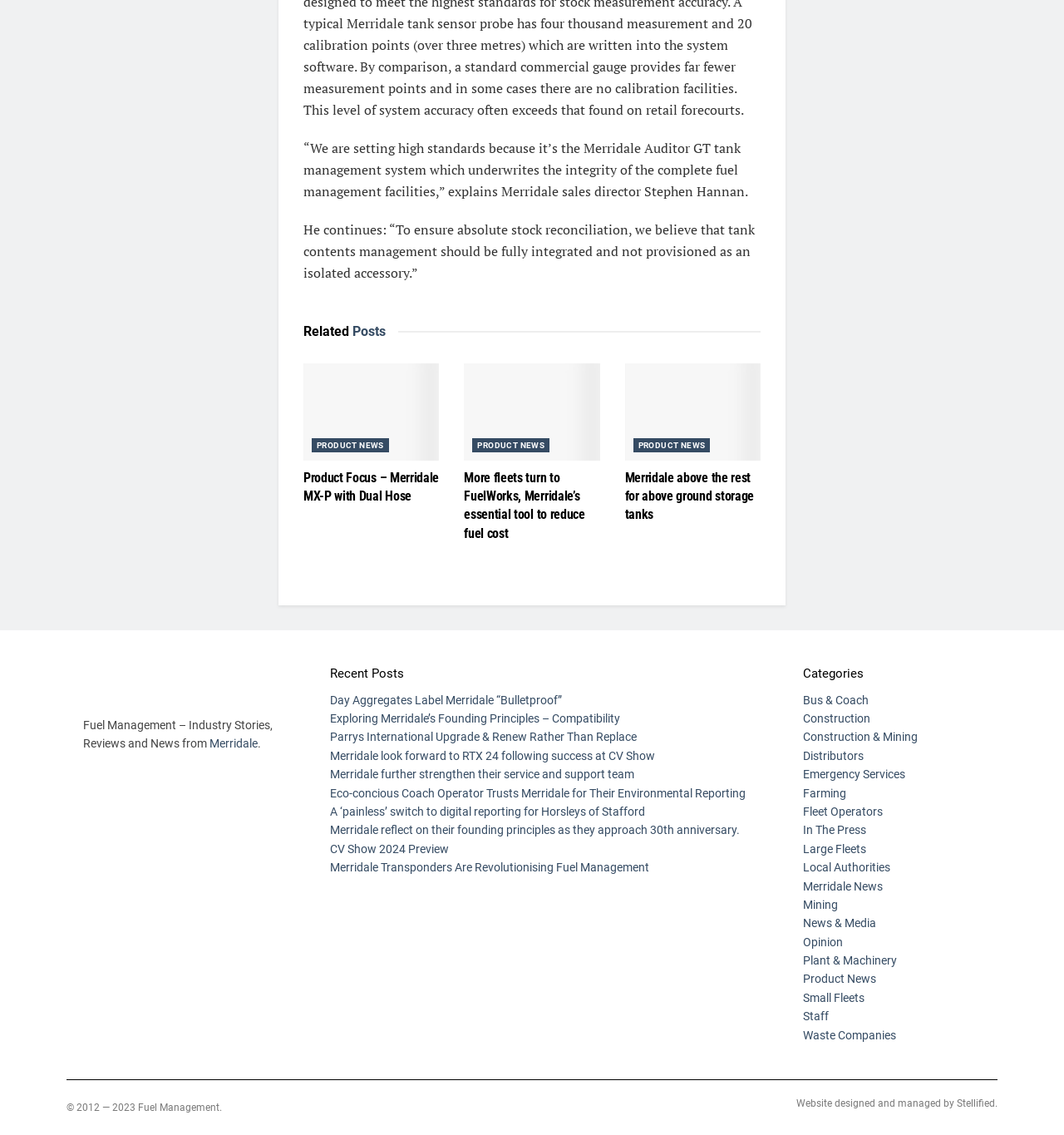Provide the bounding box coordinates of the UI element this sentence describes: "Construction".

[0.755, 0.627, 0.818, 0.639]